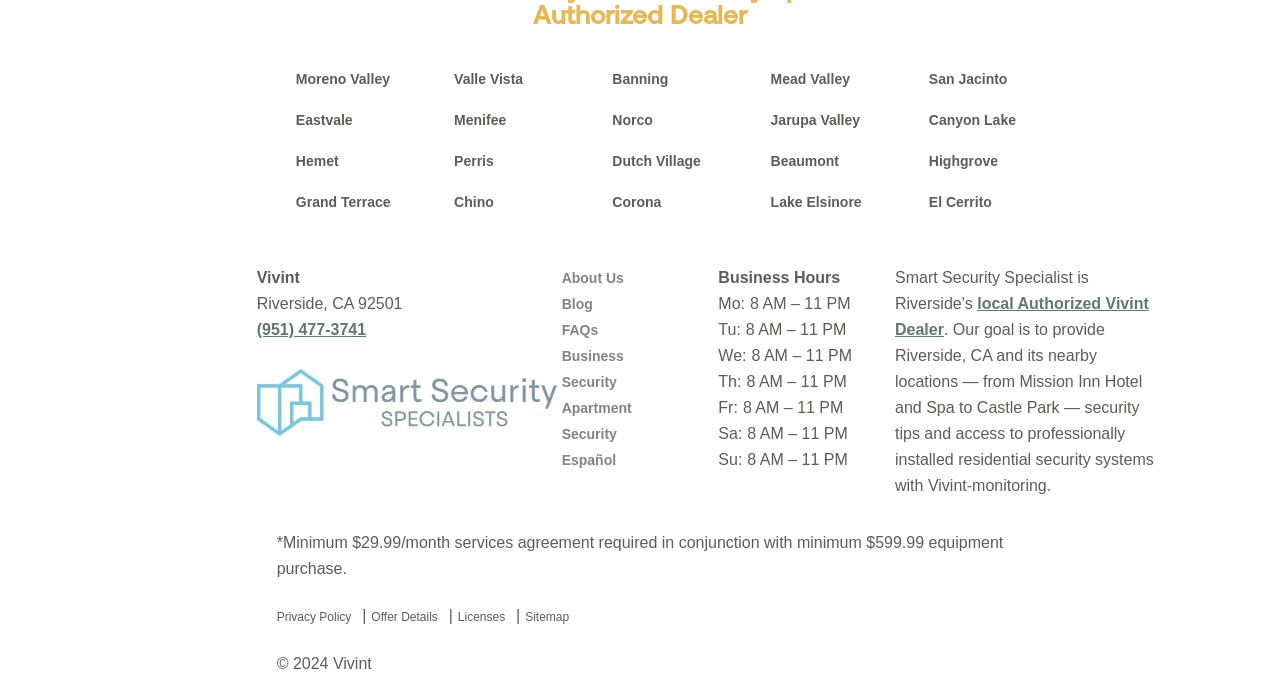What is the business hour on Monday?
Please ensure your answer is as detailed and informative as possible.

I looked at the business hours section and found that the hours for Monday are listed as '8 AM – 11 PM', which indicates that the business is open from 8 in the morning to 11 at night on Mondays.